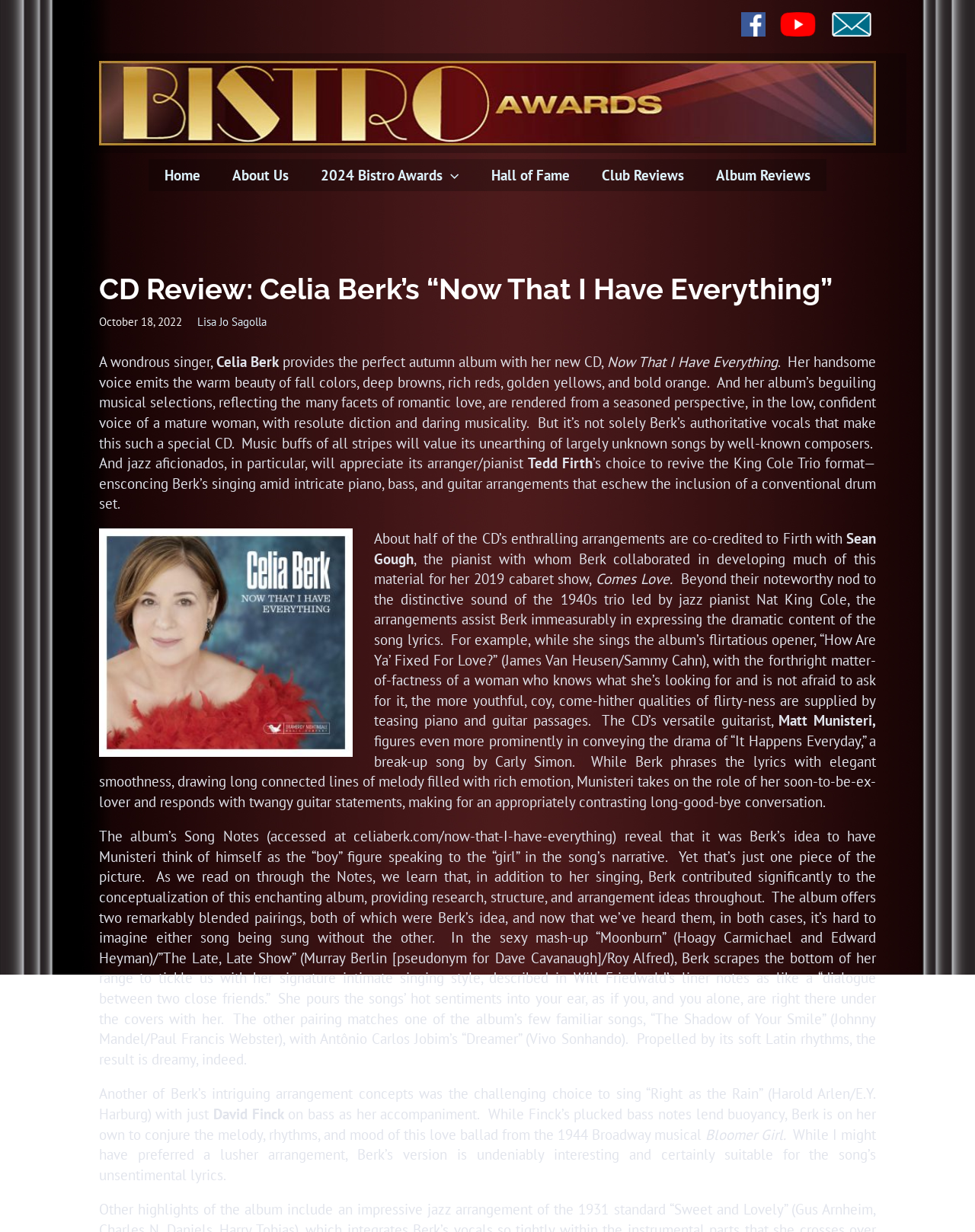Find the bounding box coordinates for the area that must be clicked to perform this action: "Click the 'Home' link".

[0.154, 0.13, 0.221, 0.155]